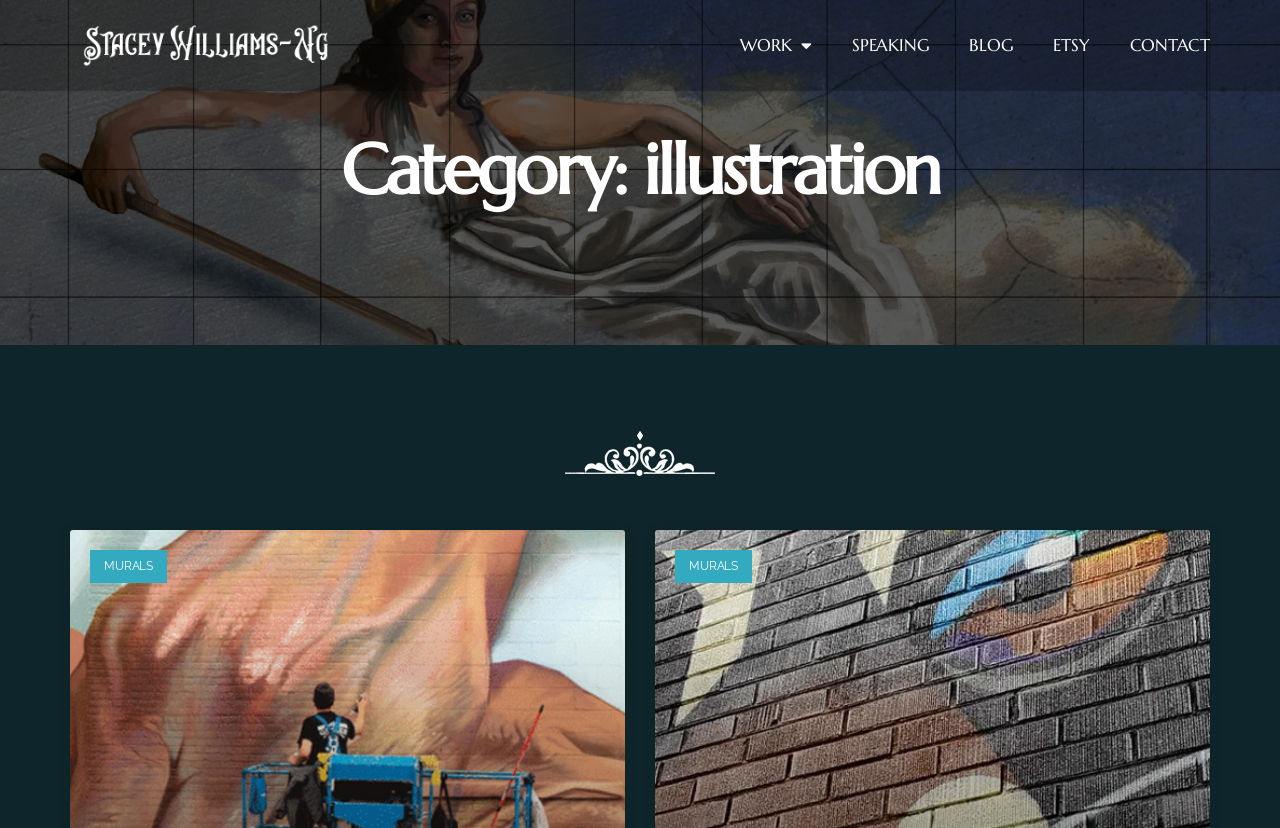What is the position of the 'CONTACT' link? Please answer the question using a single word or phrase based on the image.

rightmost